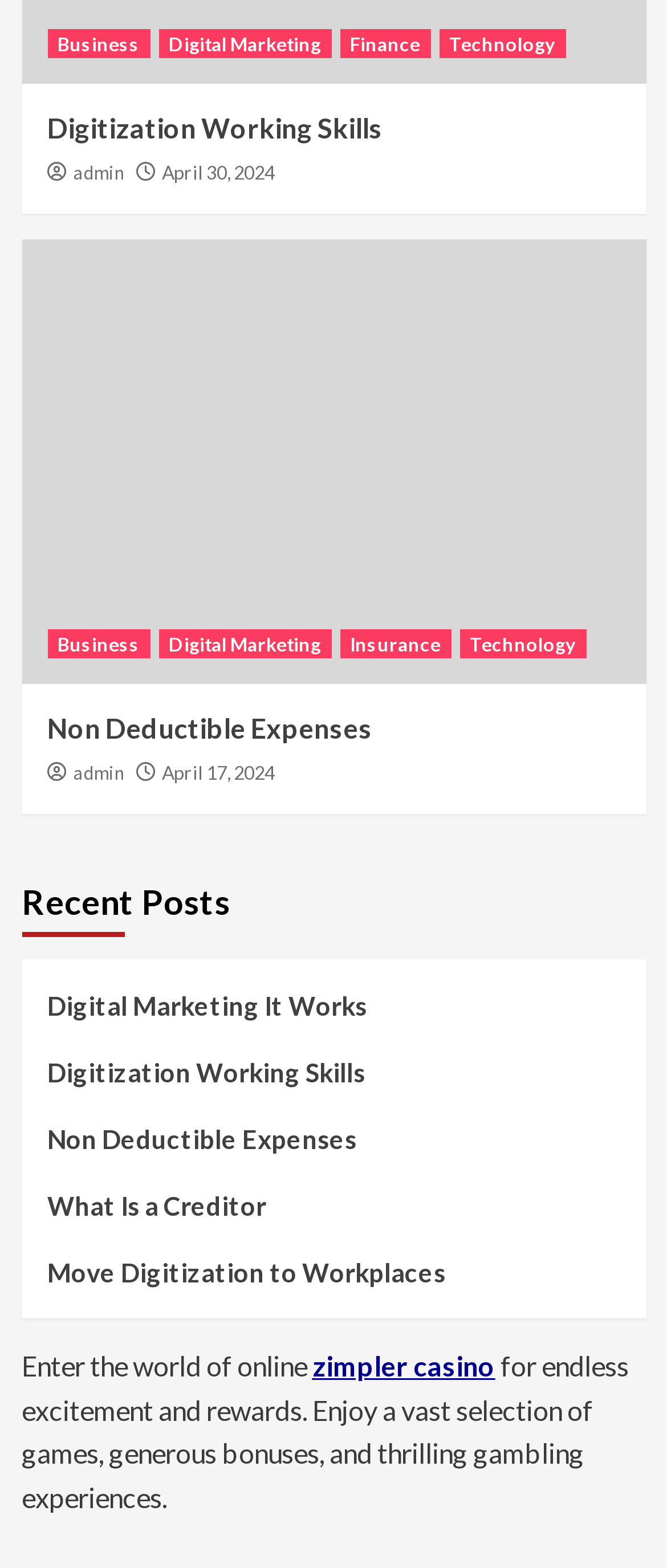Determine the bounding box coordinates of the clickable element necessary to fulfill the instruction: "Learn about 'Secure Internet Access'". Provide the coordinates as four float numbers within the 0 to 1 range, i.e., [left, top, right, bottom].

None